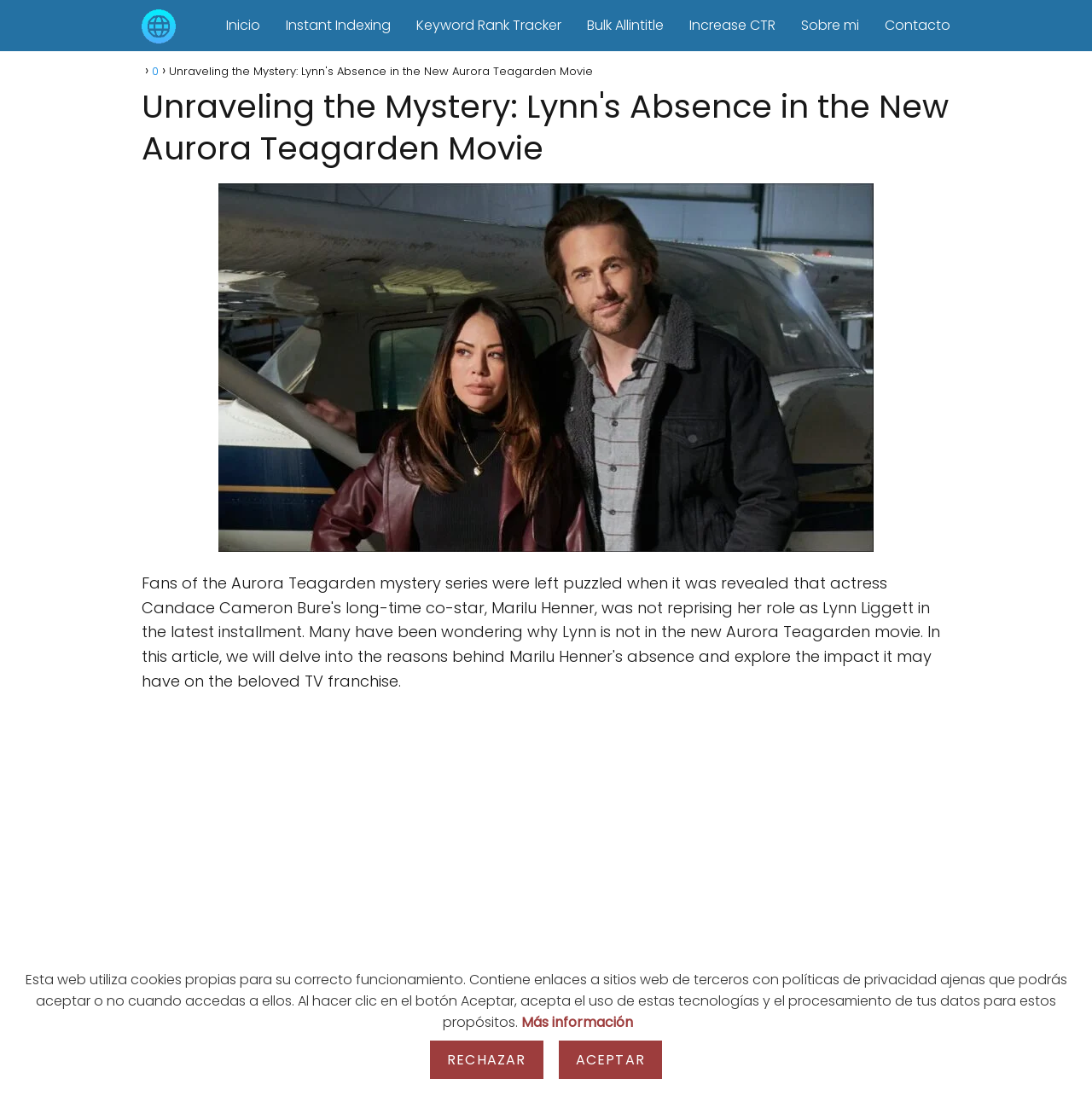Answer the question in one word or a short phrase:
How many links are in the top navigation bar?

6